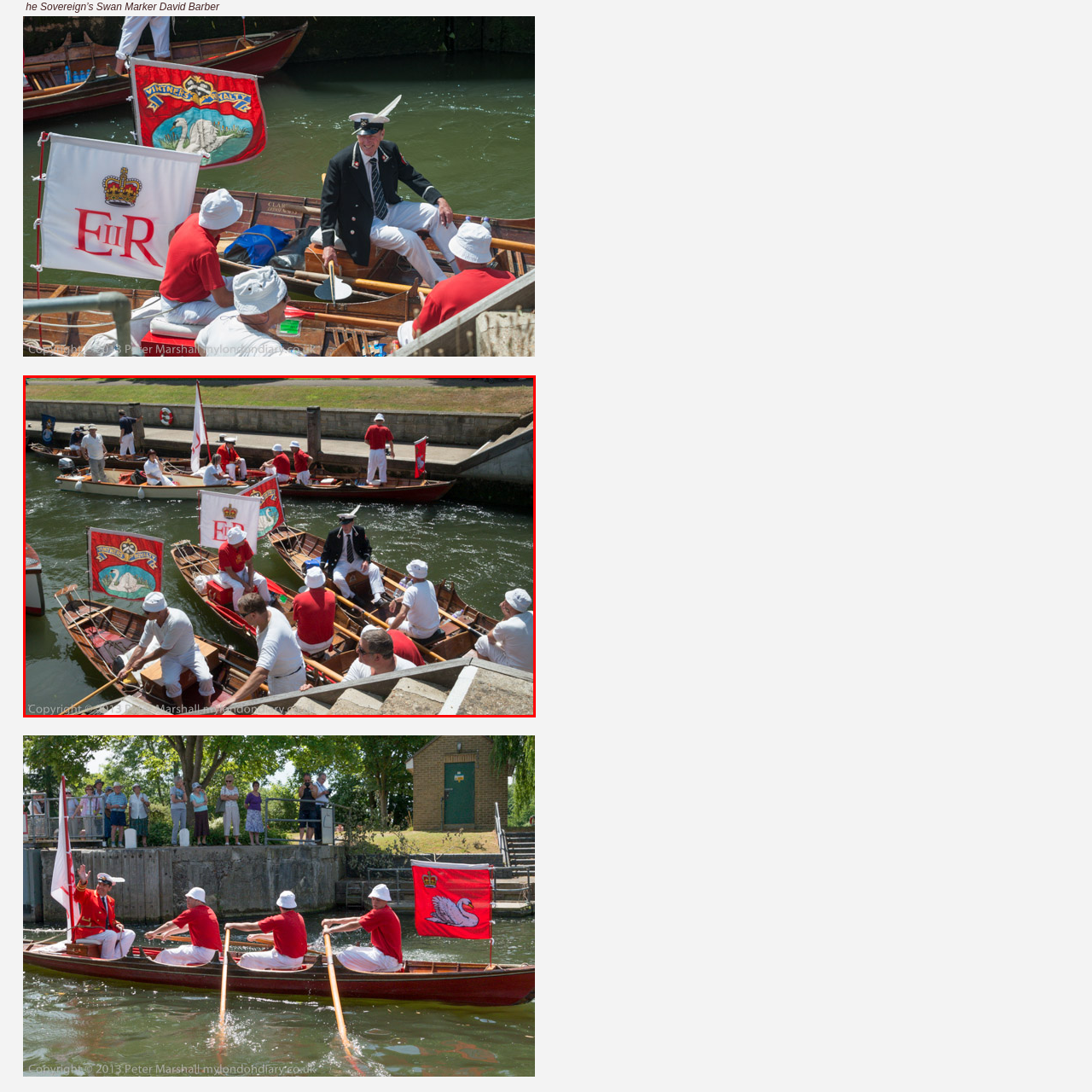Direct your attention to the area enclosed by the green rectangle and deliver a comprehensive answer to the subsequent question, using the image as your reference: 
What is the atmosphere of the scene?

The caption describes the atmosphere as festive, with a backdrop of lush greenery, contributing to a picturesque summer day filled with tradition and camaraderie.